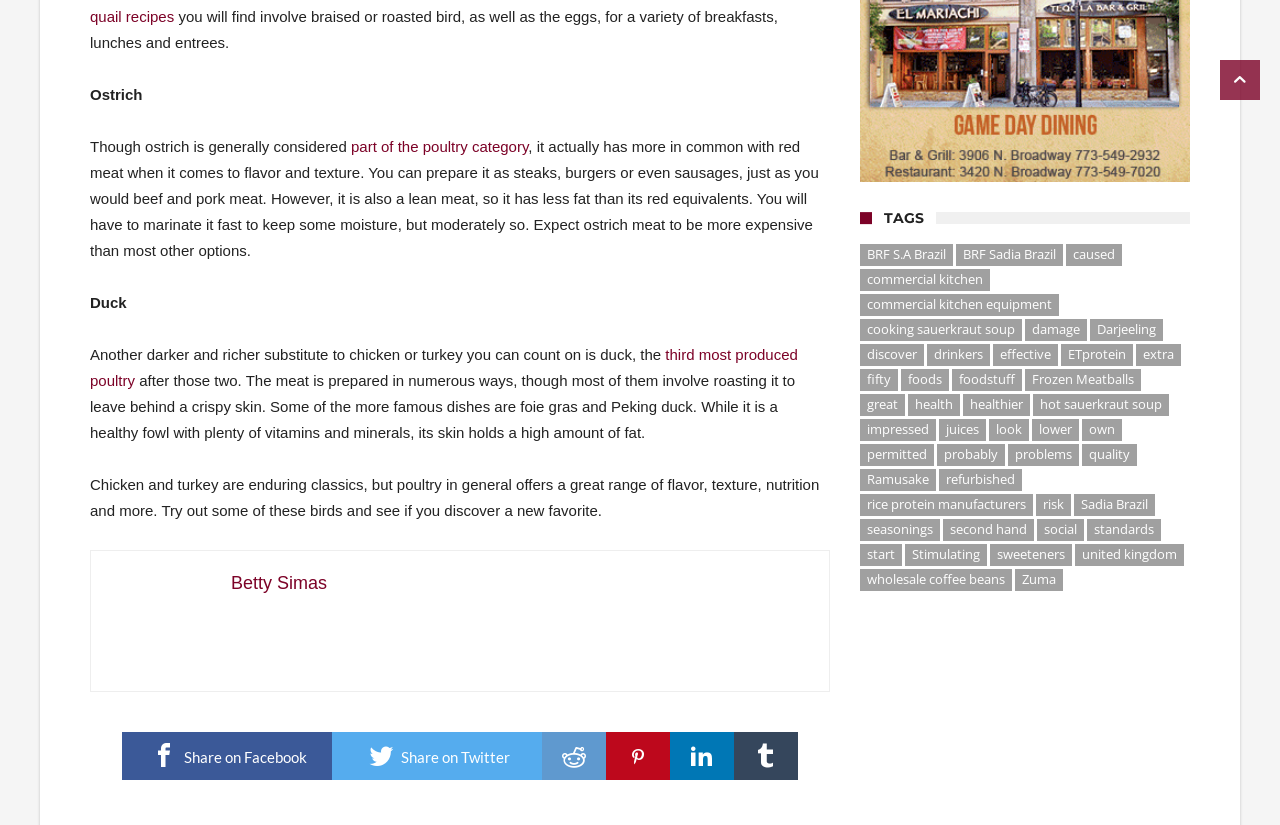Please identify the bounding box coordinates of the clickable element to fulfill the following instruction: "Read about Ostrich". The coordinates should be four float numbers between 0 and 1, i.e., [left, top, right, bottom].

[0.07, 0.104, 0.111, 0.125]